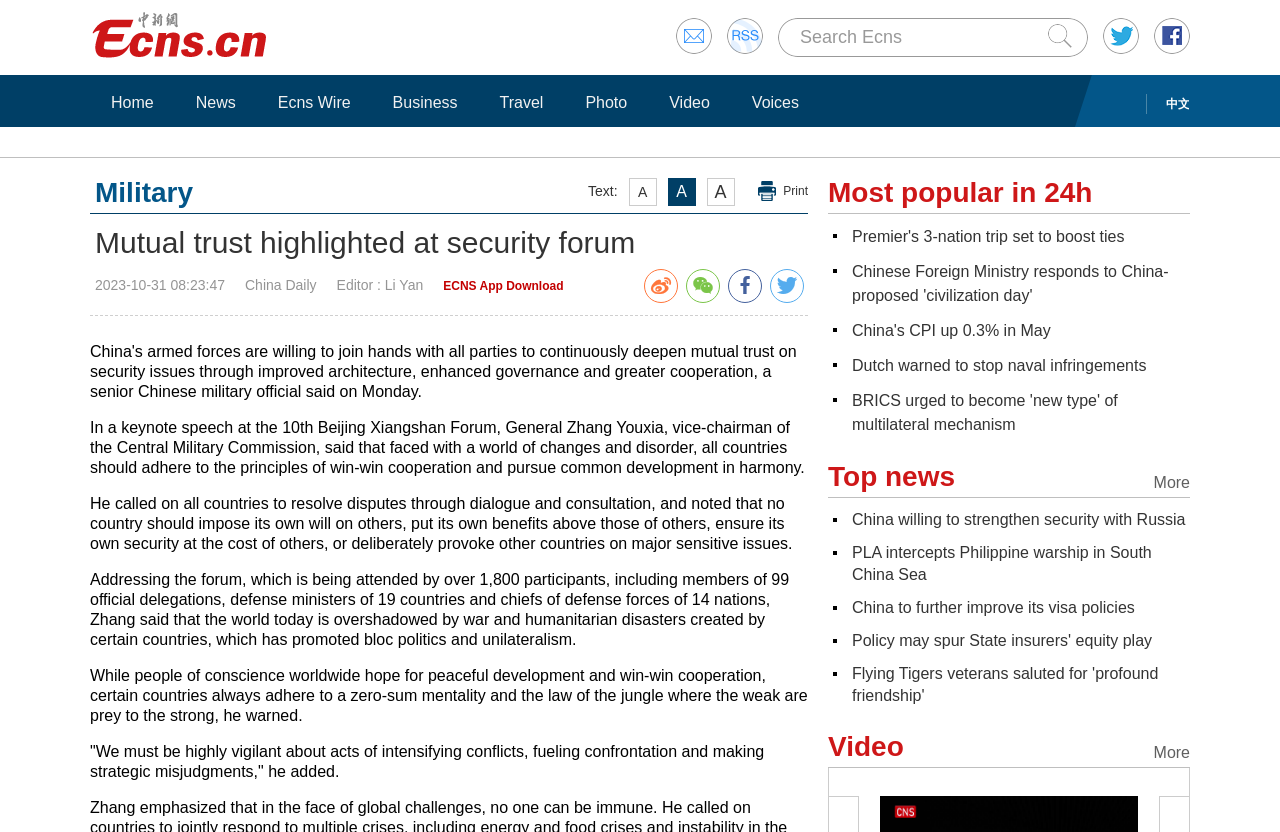Who is the vice-chairman of the Central Military Commission?
Please provide a detailed and comprehensive answer to the question.

I found the answer by reading the article content, specifically the first paragraph which mentions 'General Zhang Youxia, vice-chairman of the Central Military Commission'.